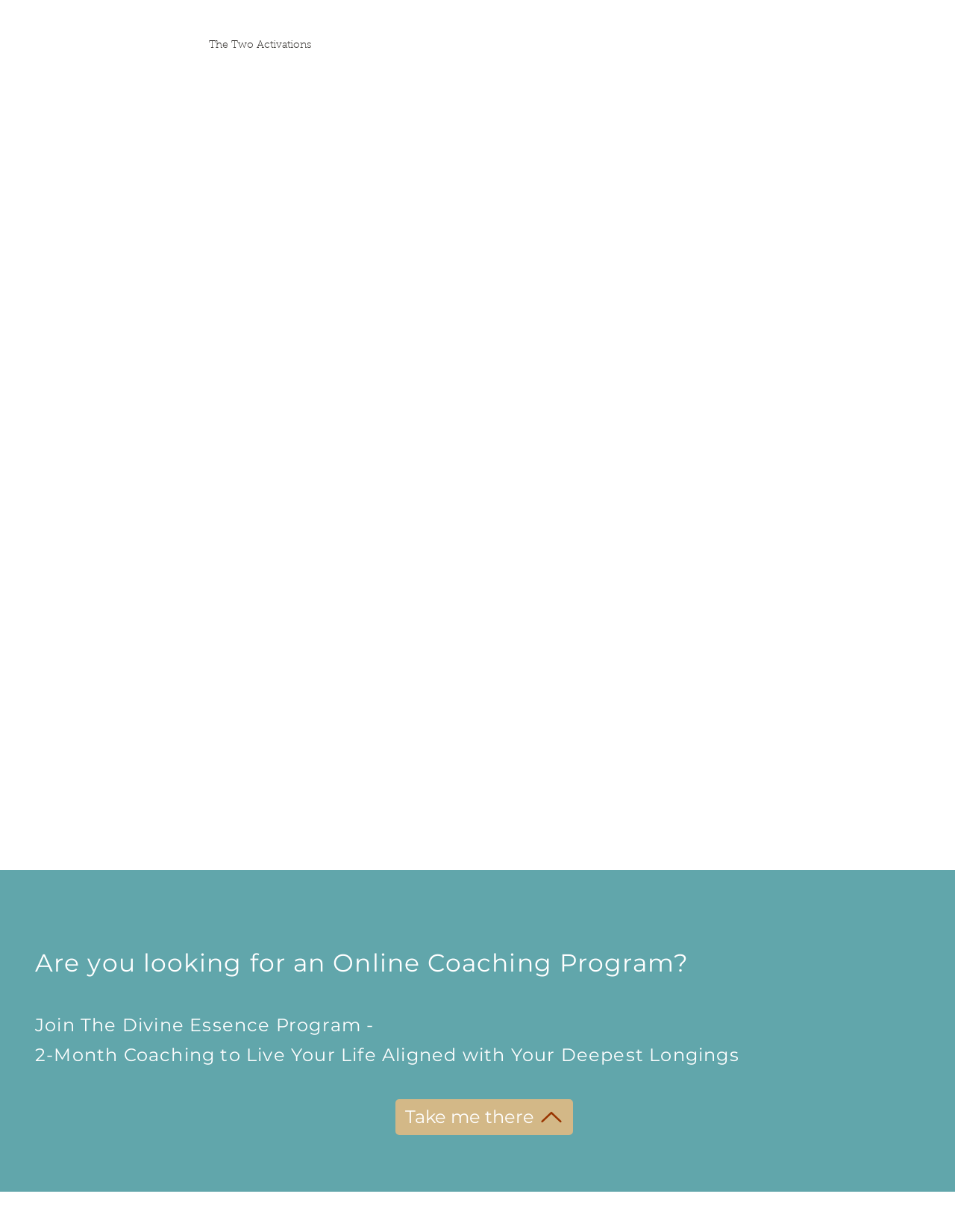Answer the following query concisely with a single word or phrase:
What is the position of the social media links?

At the bottom